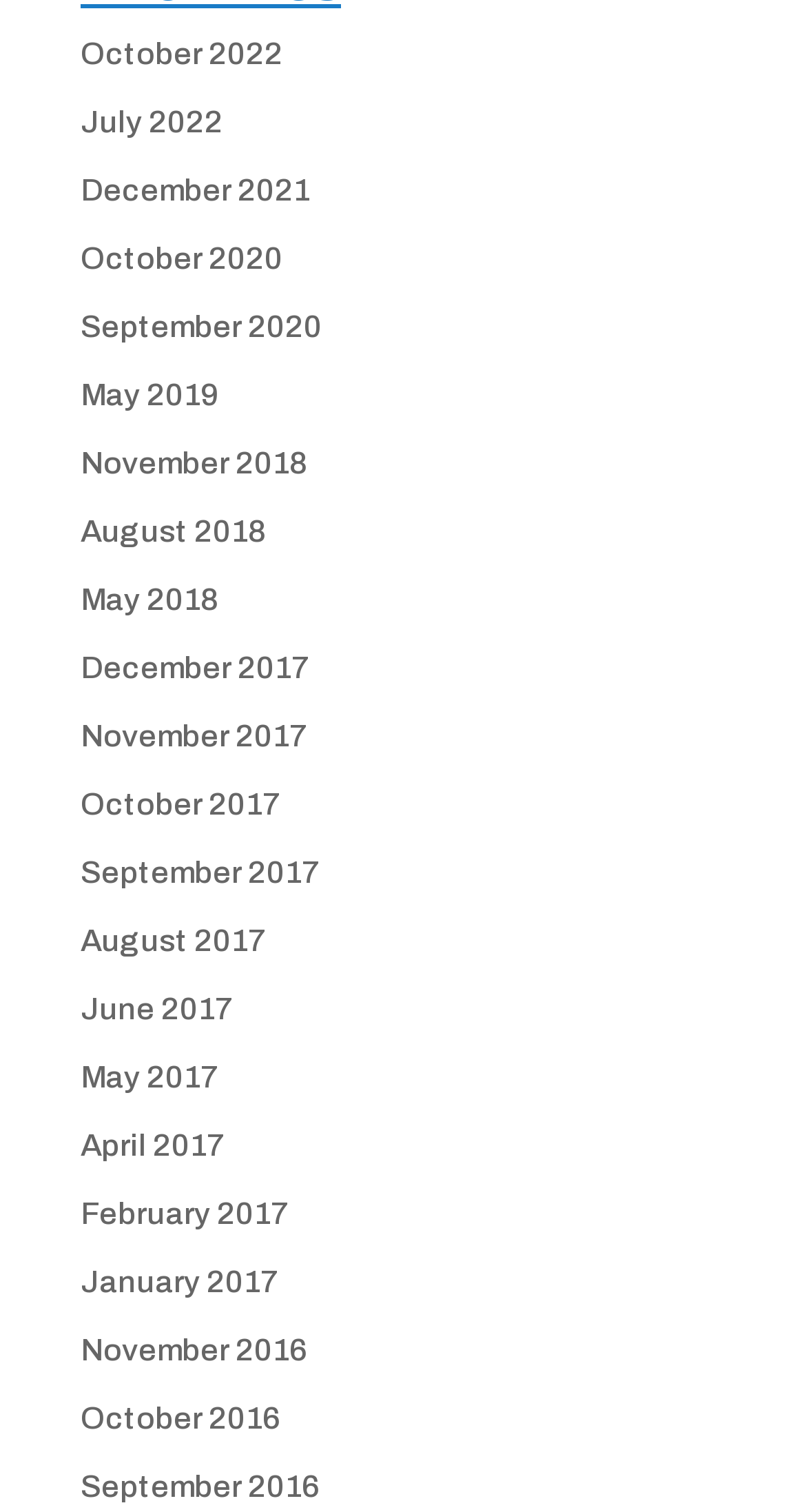Please provide the bounding box coordinates in the format (top-left x, top-left y, bottom-right x, bottom-right y). Remember, all values are floating point numbers between 0 and 1. What is the bounding box coordinate of the region described as: November 2018

[0.1, 0.295, 0.382, 0.317]